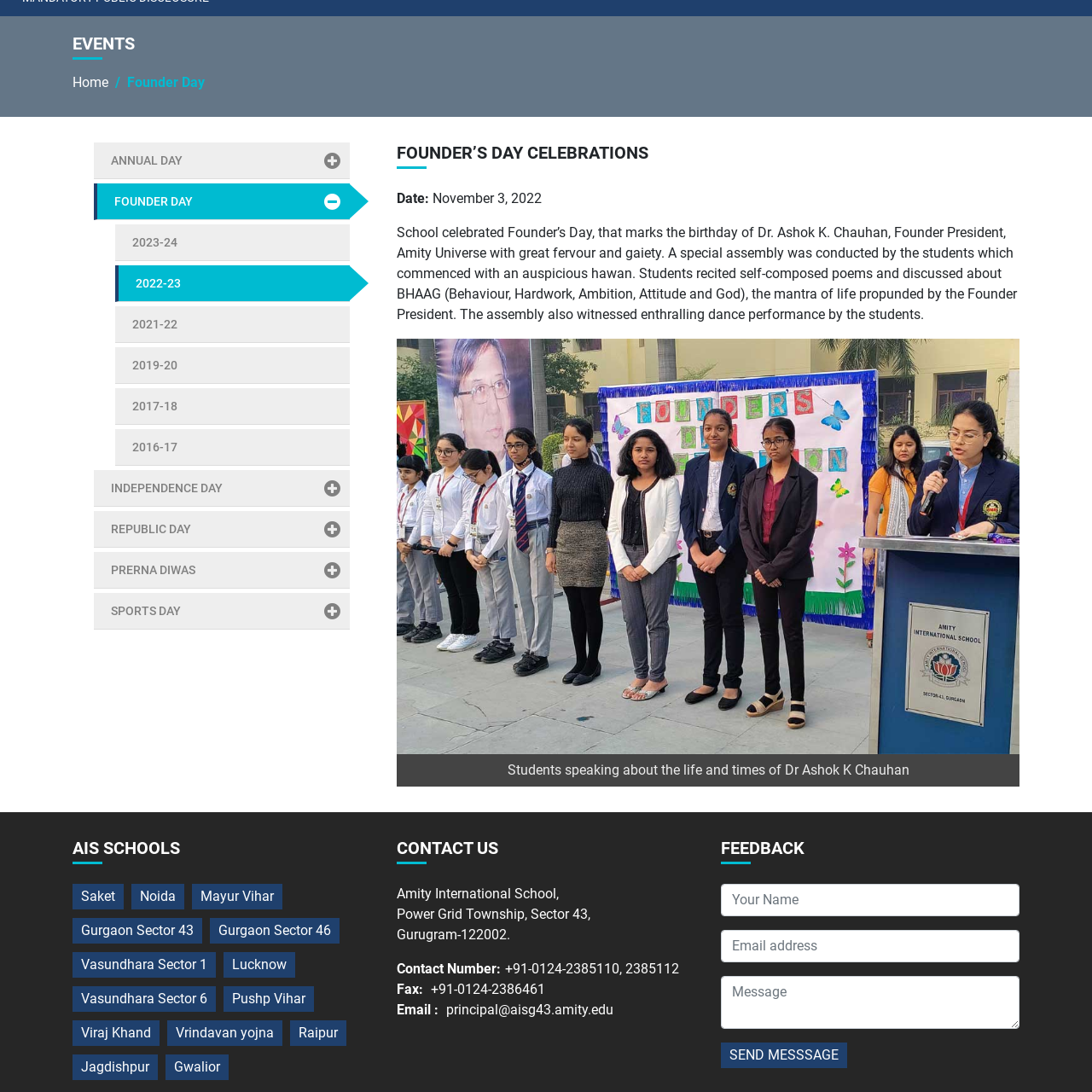Inspect the section highlighted in the red box, Who is the Founder President of Amity Universe? 
Answer using a single word or phrase.

Dr. Ashok K. Chauhan